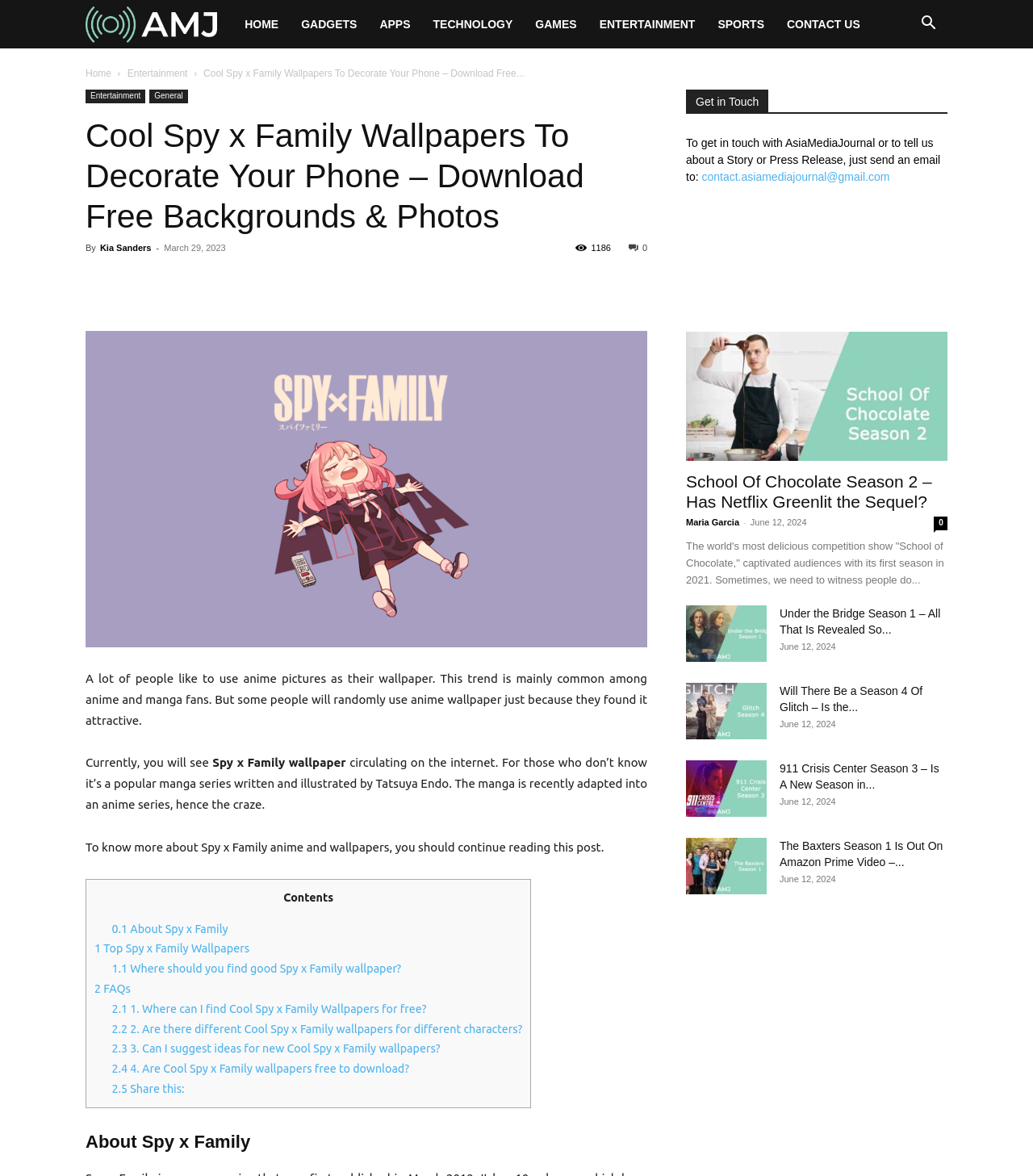What is the category of the webpage?
Please craft a detailed and exhaustive response to the question.

Based on the links in the navigation bar, such as 'GAMES', 'ENTERTAINMENT', and 'SPORTS', it can be inferred that the webpage belongs to the entertainment category.